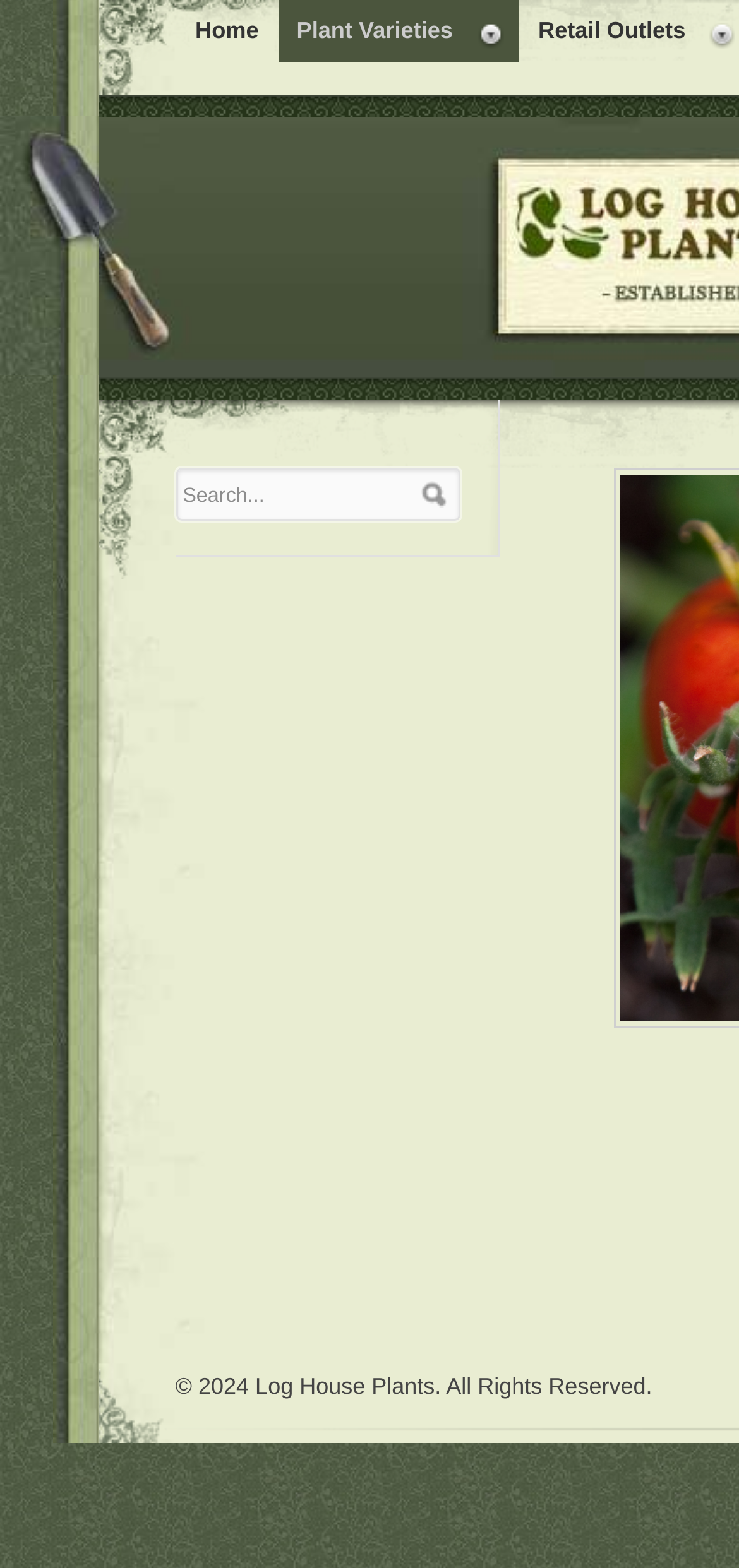Predict the bounding box coordinates of the UI element that matches this description: "alt="Submit" name="submit"". The coordinates should be in the format [left, top, right, bottom] with each value between 0 and 1.

[0.568, 0.307, 0.604, 0.324]